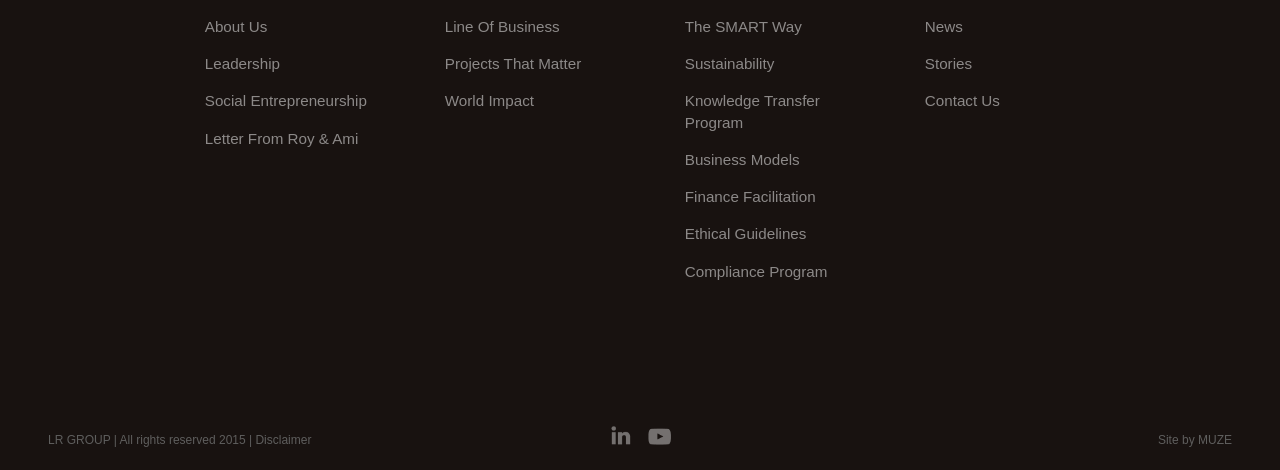Highlight the bounding box coordinates of the element you need to click to perform the following instruction: "read the Letter From Roy & Ami."

[0.16, 0.271, 0.308, 0.317]